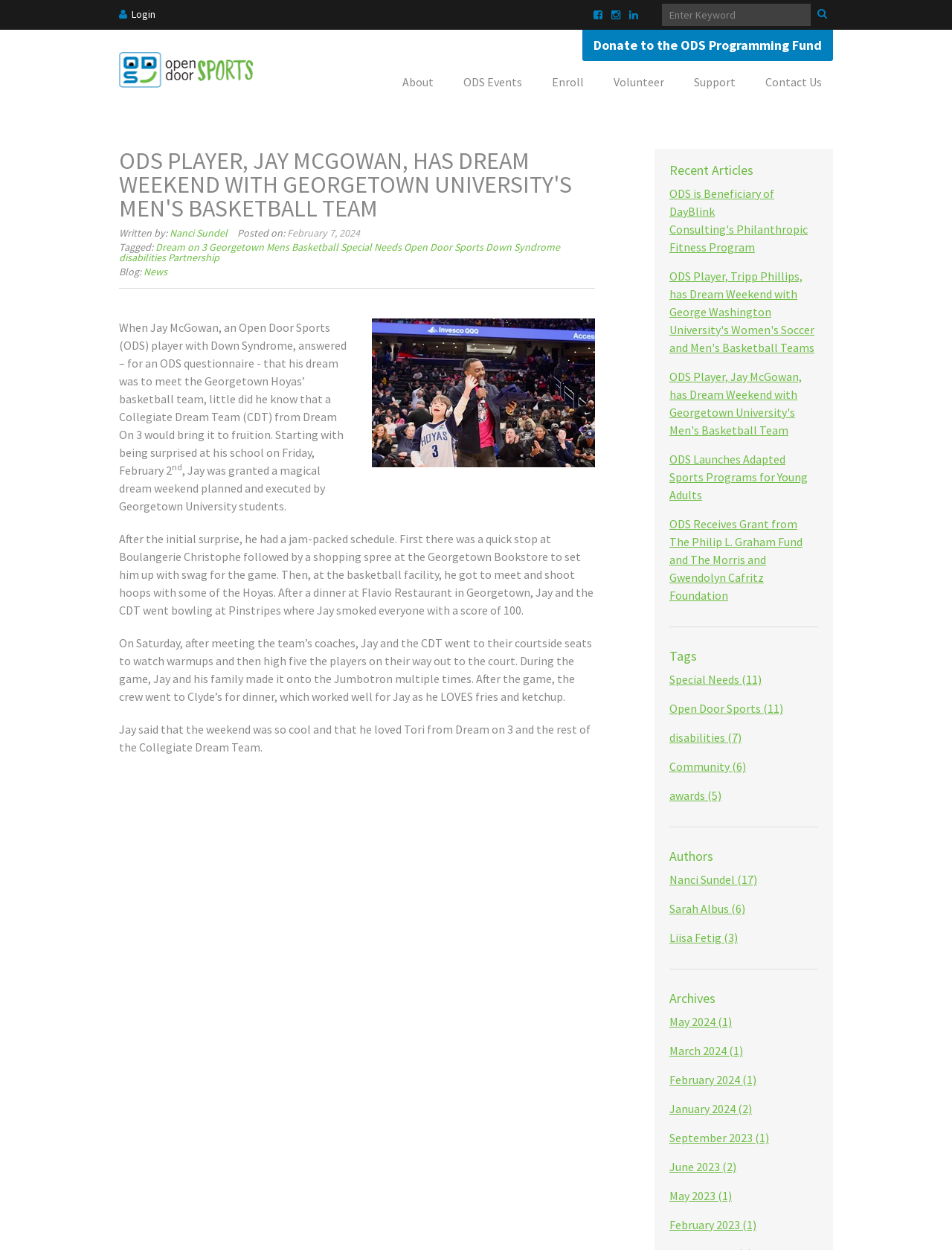Can you locate the main headline on this webpage and provide its text content?

ODS PLAYER, JAY MCGOWAN, HAS DREAM WEEKEND WITH GEORGETOWN UNIVERSITY'S MEN'S BASKETBALL TEAM